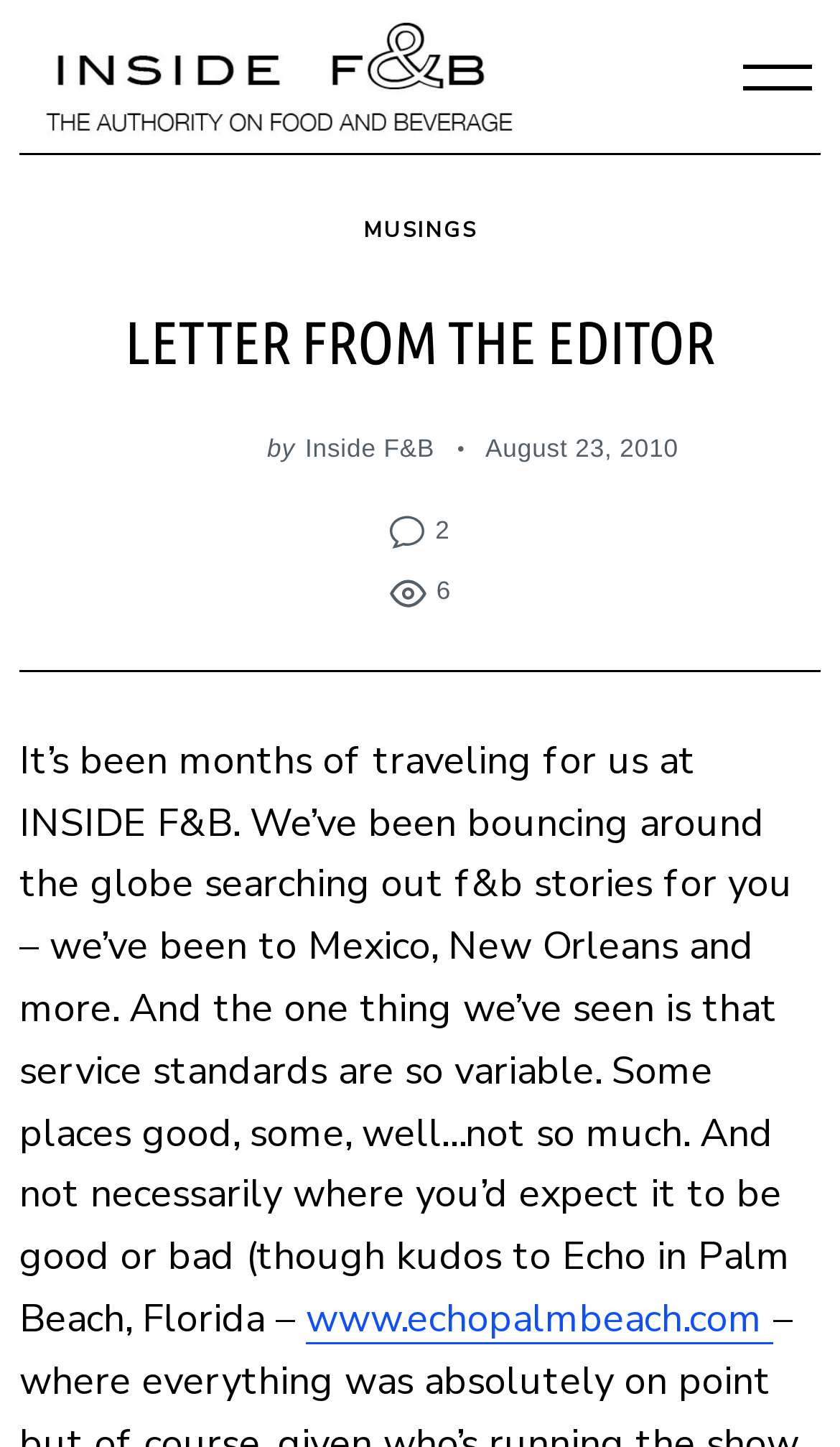Use a single word or phrase to answer this question: 
How many comments are there on the latest article?

6